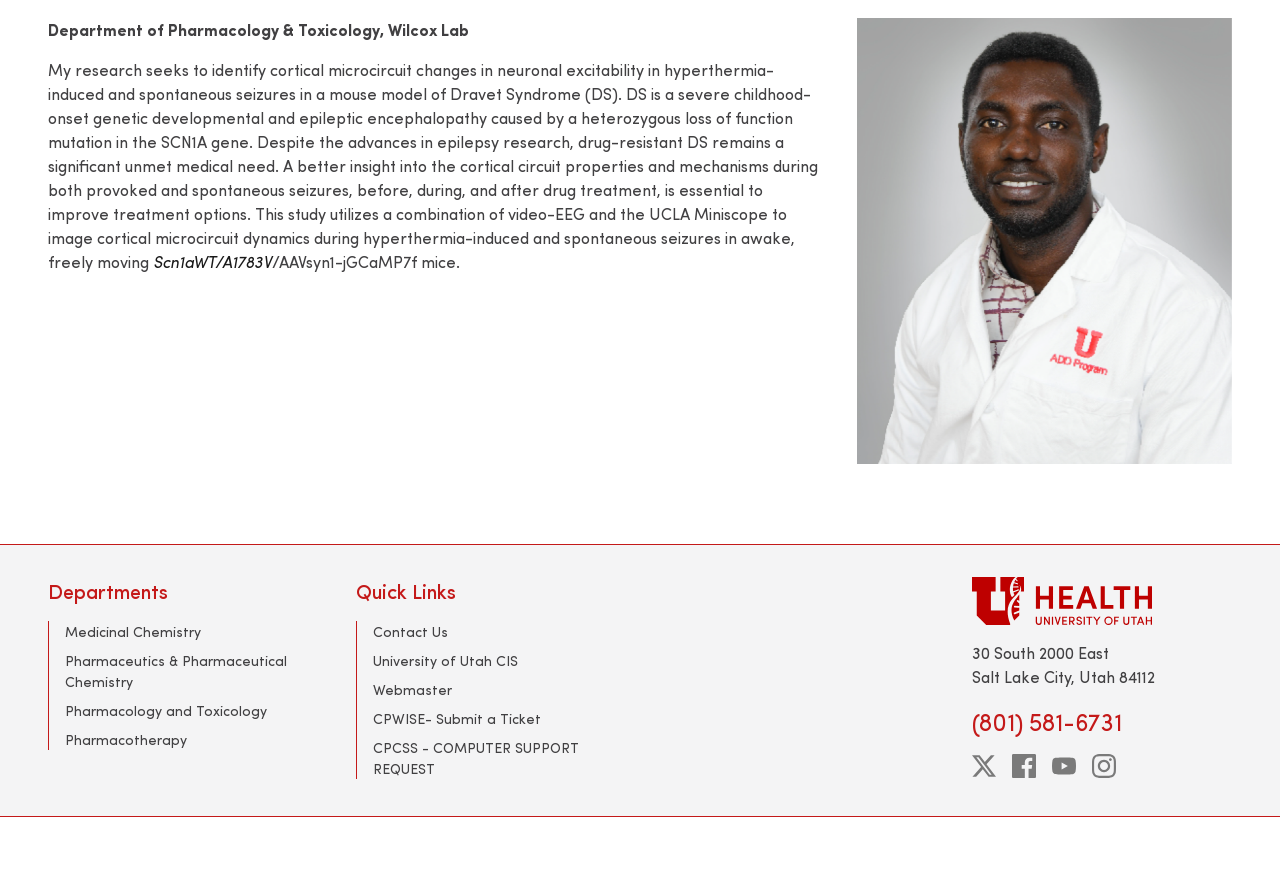Given the description of the UI element: "Webmaster", predict the bounding box coordinates in the form of [left, top, right, bottom], with each value being a float between 0 and 1.

[0.291, 0.771, 0.353, 0.793]